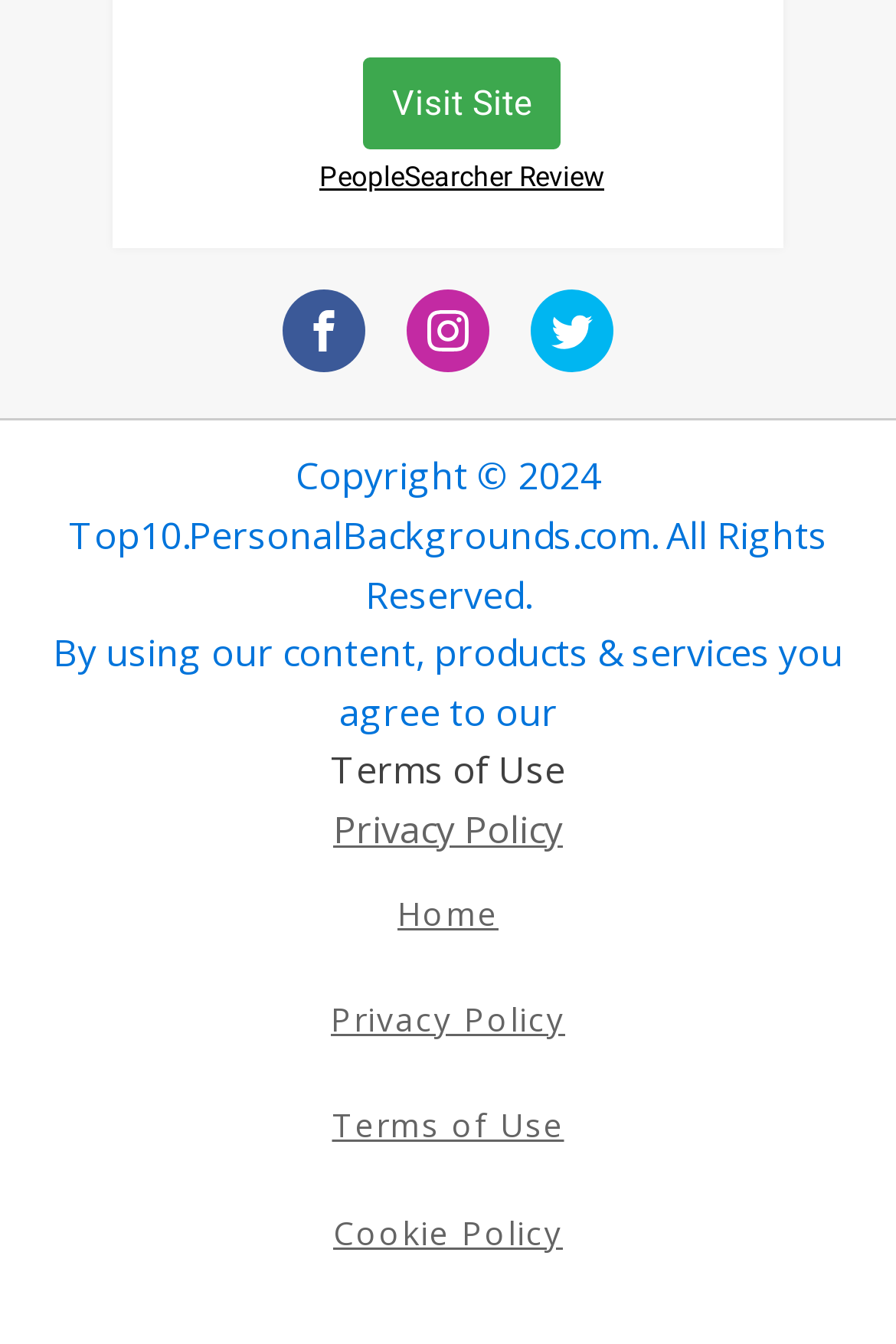Refer to the image and provide an in-depth answer to the question:
How many links are available in the footer section?

I counted the number of links in the footer section by looking at the links 'Terms of Use', 'Privacy Policy', 'Home', 'Privacy Policy', 'Terms of Use', 'Cookie Policy', and 'Copyright © 2024 Top10.PersonalBackgrounds.com.' which are located at the bottom of the webpage.